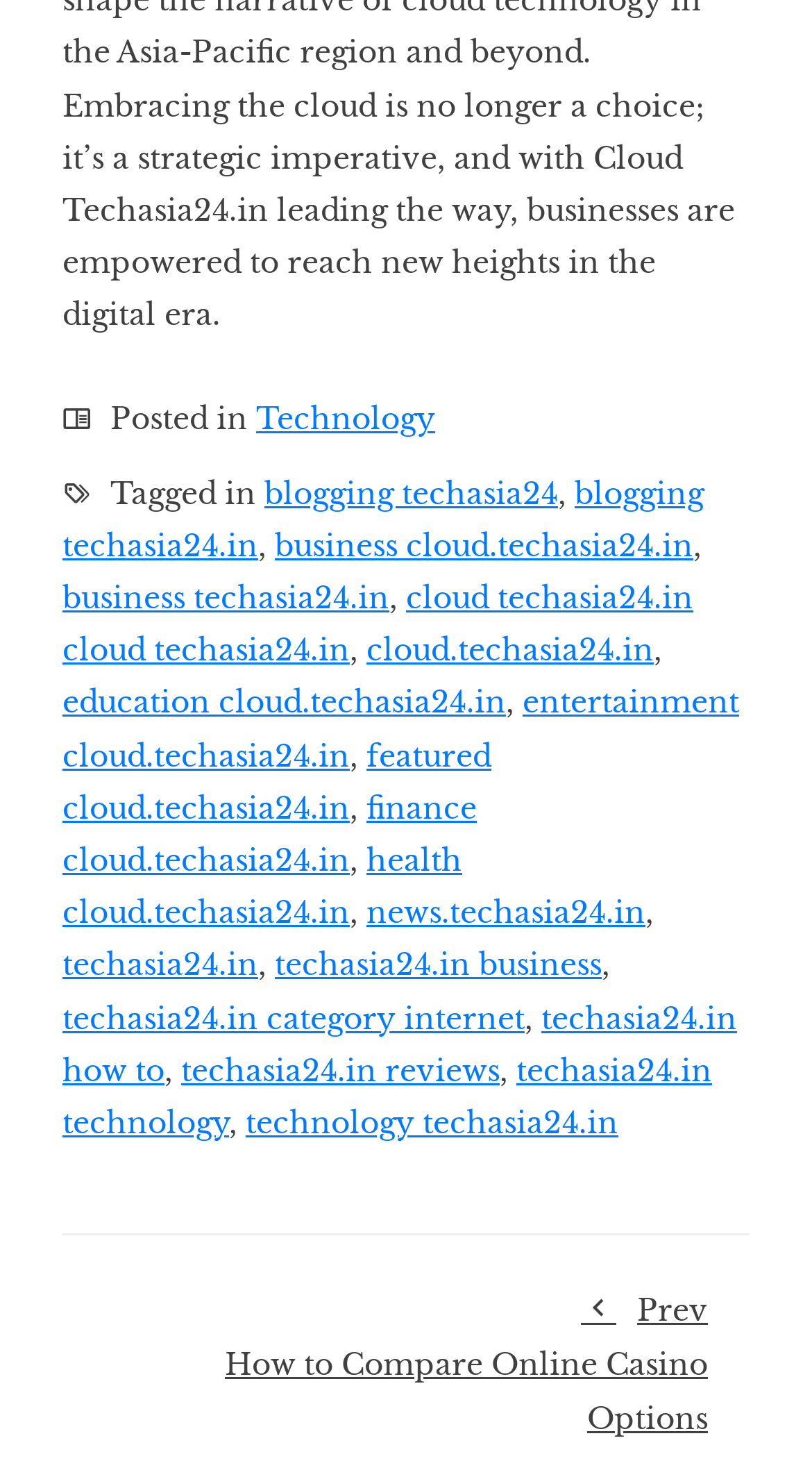How many subdomains of techasia24.in are listed in the footer?
Based on the image, answer the question in a detailed manner.

I counted the number of links in the footer section that contain 'techasia24.in' and found 7 subdomains listed.